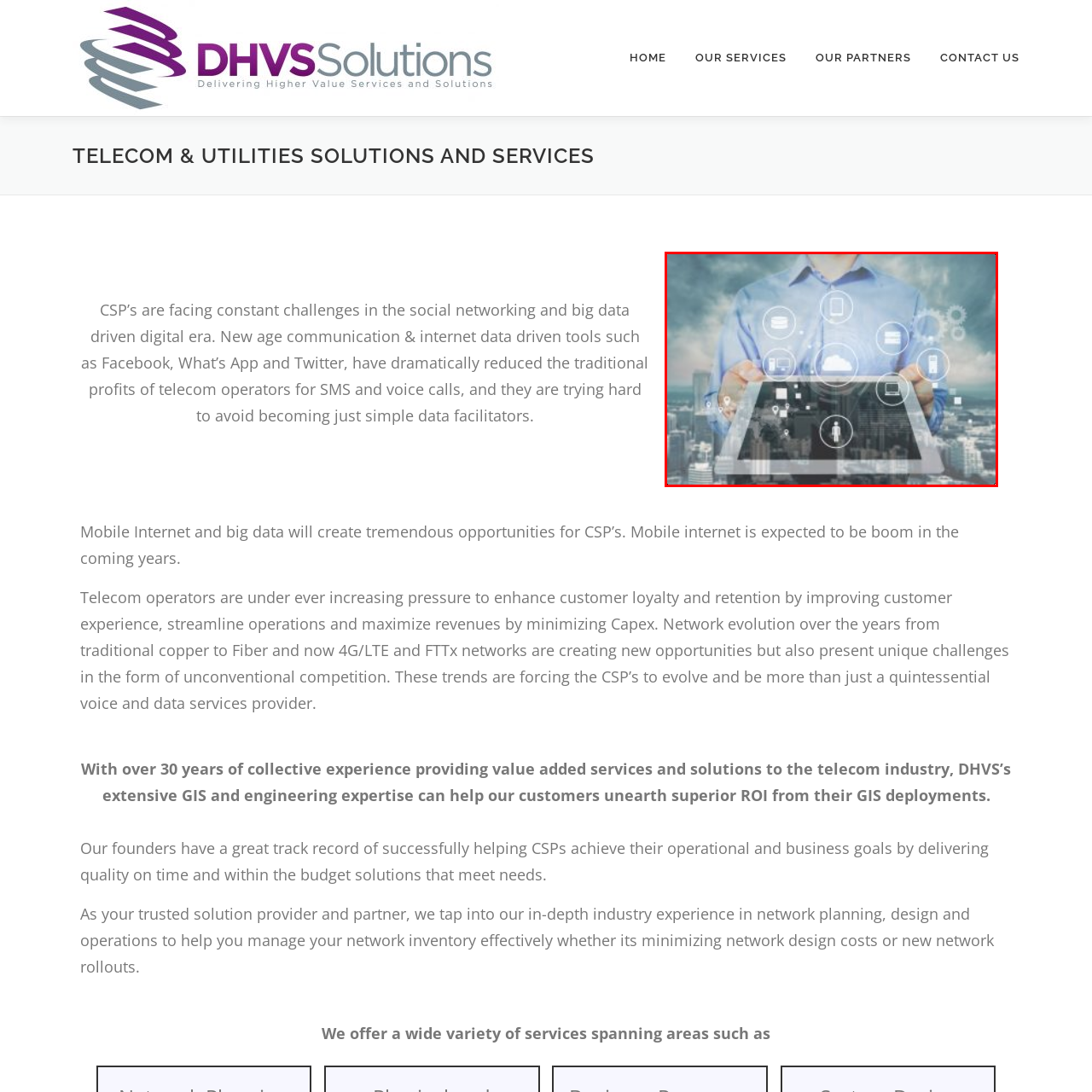Elaborate on the visual details of the image contained within the red boundary.

The image showcases a person in a light blue shirt holding a tablet, over which various digital icons are displayed, representing different aspects of technology and communication. The scene is set against a backdrop of a city skyline, suggesting an urban environment where digital solutions play a pivotal role in the telecom and utilities sectors. The icons symbolize key elements such as cloud computing, data storage, and connectivity, emphasizing the shift towards mobile internet and big data solutions. This visual representation aligns with the ongoing challenges faced by communications service providers (CSPs) in adapting to new market dynamics and enhancing customer experience through innovative technologies. The overall composition highlights the importance of leveraging advanced digital tools to optimize network operations and drive business success in the contemporary digital era.